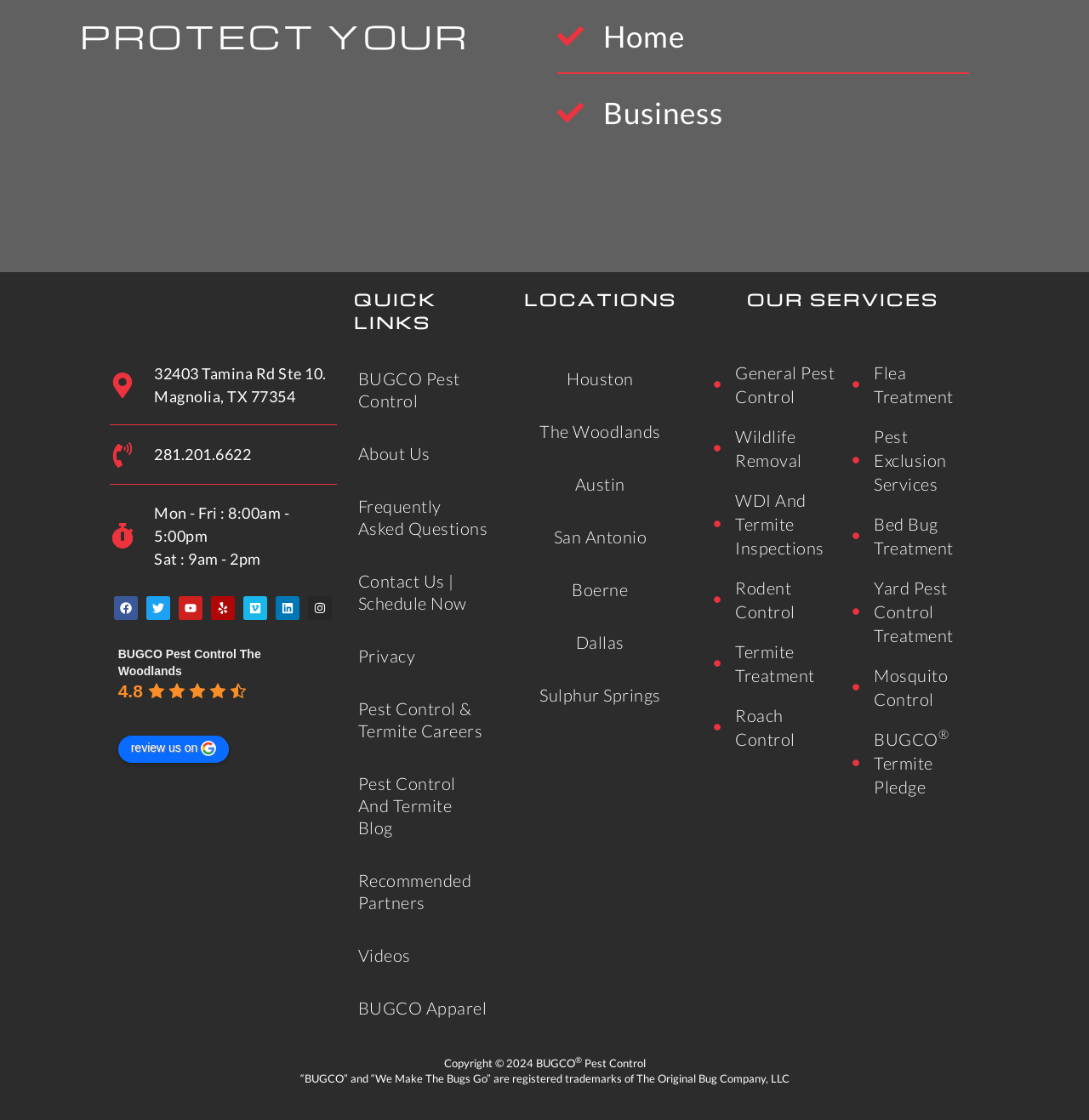Identify the bounding box coordinates of the region that needs to be clicked to carry out this instruction: "View site map". Provide these coordinates as four float numbers ranging from 0 to 1, i.e., [left, top, right, bottom].

None